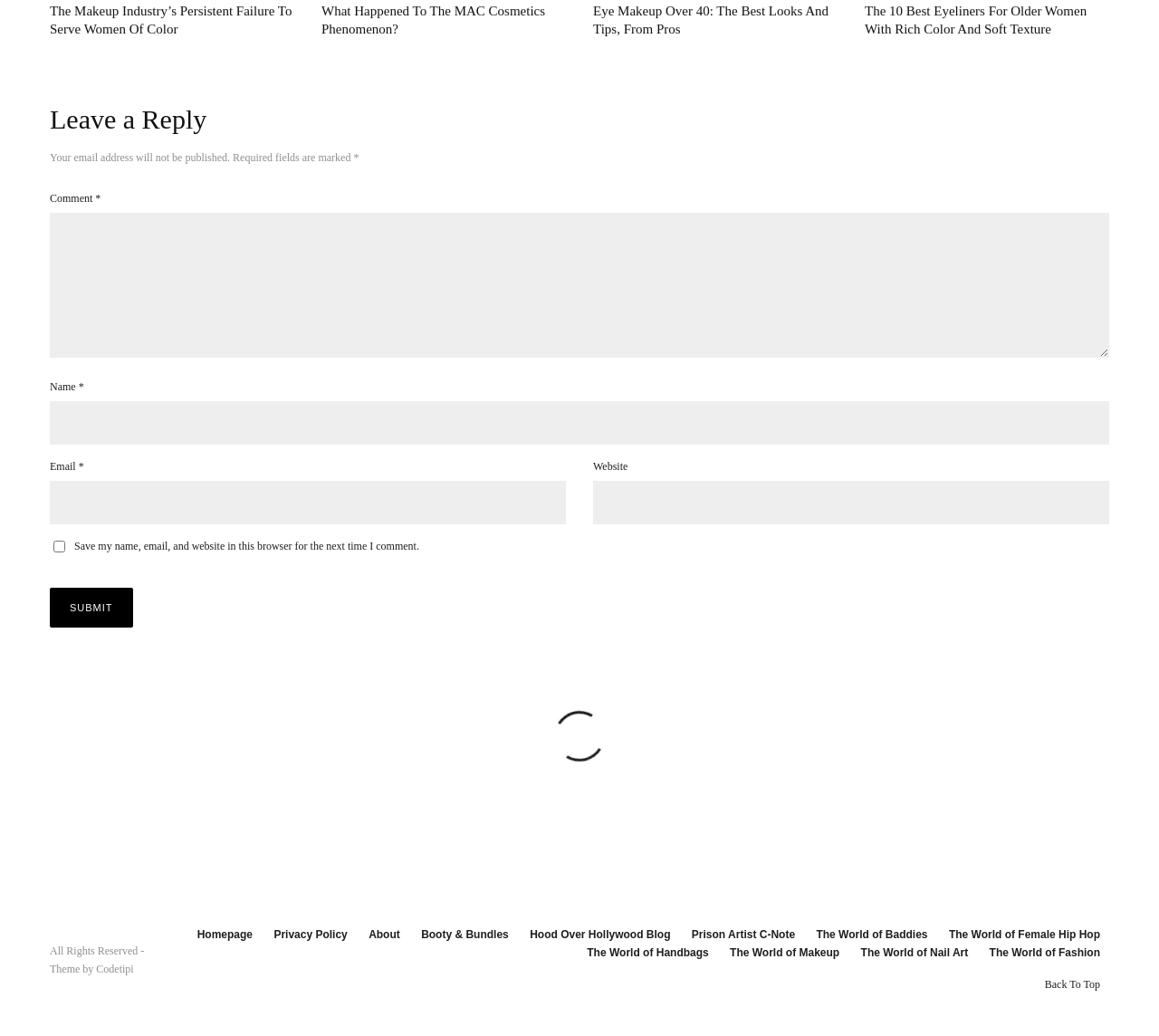How many links are there in the footer section?
Answer the question with a thorough and detailed explanation.

The footer section contains links to various pages, including 'Homepage', 'Privacy Policy', 'About', and others. Counting these links, there are 14 links in the footer section.